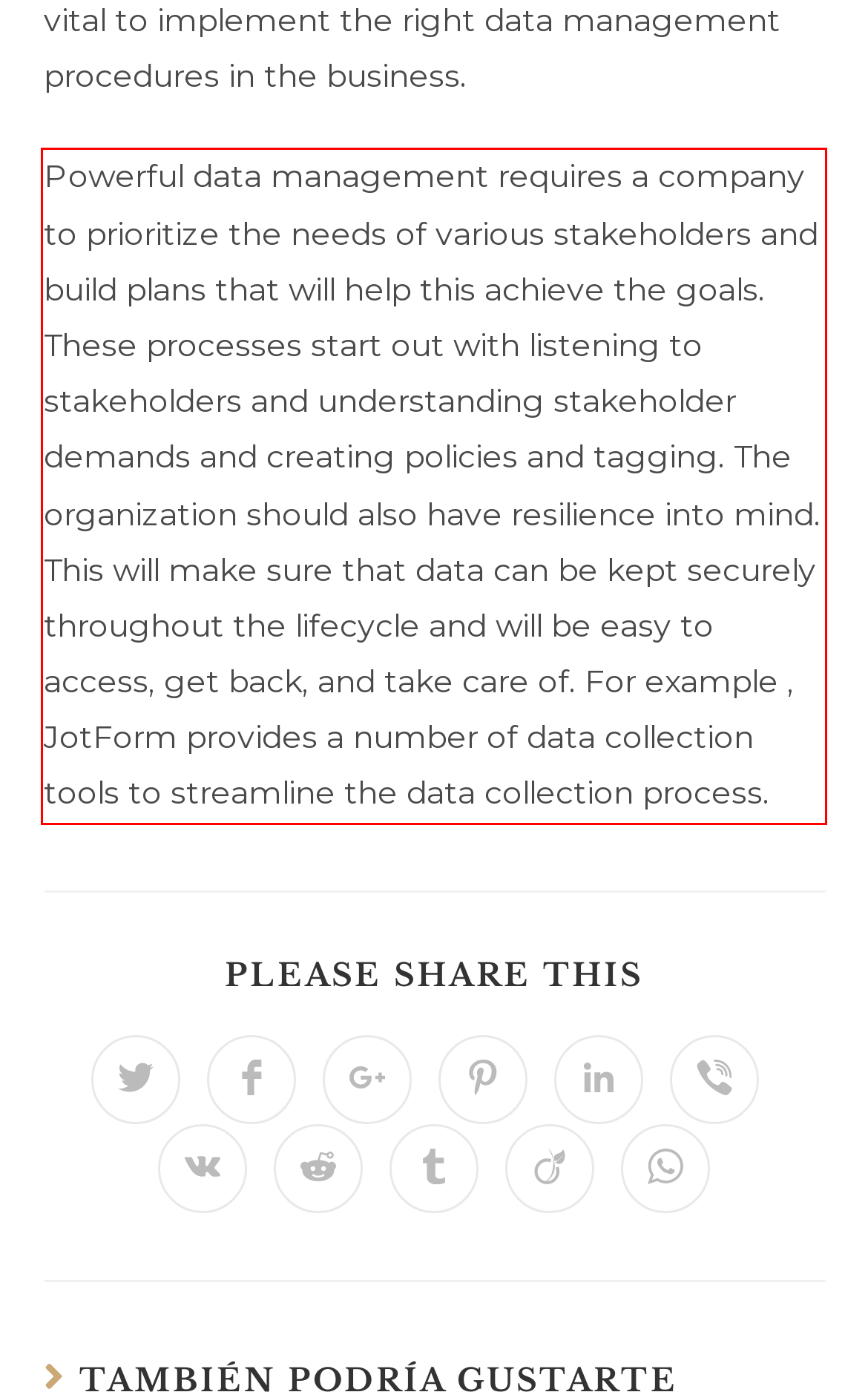Within the screenshot of a webpage, identify the red bounding box and perform OCR to capture the text content it contains.

Powerful data management requires a company to prioritize the needs of various stakeholders and build plans that will help this achieve the goals. These processes start out with listening to stakeholders and understanding stakeholder demands and creating policies and tagging. The organization should also have resilience into mind. This will make sure that data can be kept securely throughout the lifecycle and will be easy to access, get back, and take care of. For example , JotForm provides a number of data collection tools to streamline the data collection process.